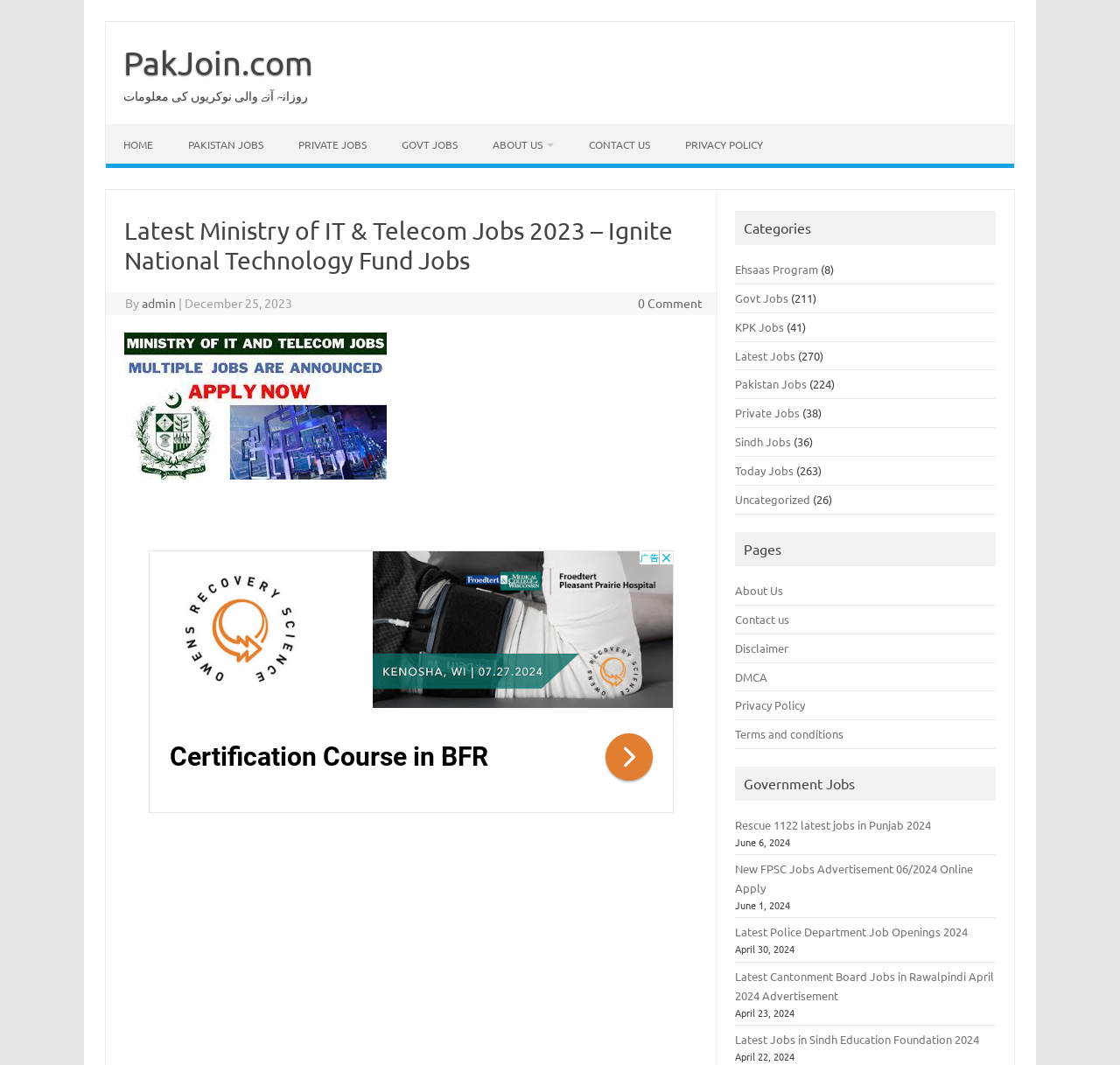Offer an in-depth caption of the entire webpage.

The webpage is about the latest Ministry of IT & Telecom jobs in 2023. At the top, there is a navigation menu with links to "HOME", "PAKISTAN JOBS", "PRIVATE JOBS", "GOVT JOBS", "ABOUT US", "CONTACT US", and "PRIVACY POLICY". Below the navigation menu, there is a header section with a title "Latest Ministry of IT & Telecom Jobs 2023 – Ignite National Technology Fund Jobs" and a link to the author "admin". 

To the right of the header section, there is an image related to the job posting. Below the image, there is a brief description of the job posting, followed by a link to "0 Comment". 

On the left side of the page, there is a section with categories, including "Ehsaas Program", "Govt Jobs", "KPK Jobs", "Latest Jobs", "Pakistan Jobs", "Private Jobs", "Sindh Jobs", "Today Jobs", and "Uncategorized", each with a number of job postings in parentheses. 

Below the categories section, there is a section with links to pages, including "About Us", "Contact us", "Disclaimer", "DMCA", "Privacy Policy", and "Terms and conditions". 

Further down the page, there is a section with government job postings, including "Rescue 1122 latest jobs in Punjab 2024", "New FPSC Jobs Advertisement 06/2024 Online Apply", "Latest Police Department Job Openings 2024", "Latest Cantonment Board Jobs in Rawalpindi April 2024 Advertisement", "Latest Jobs in Sindh Education Foundation 2024", each with a date and time of posting.